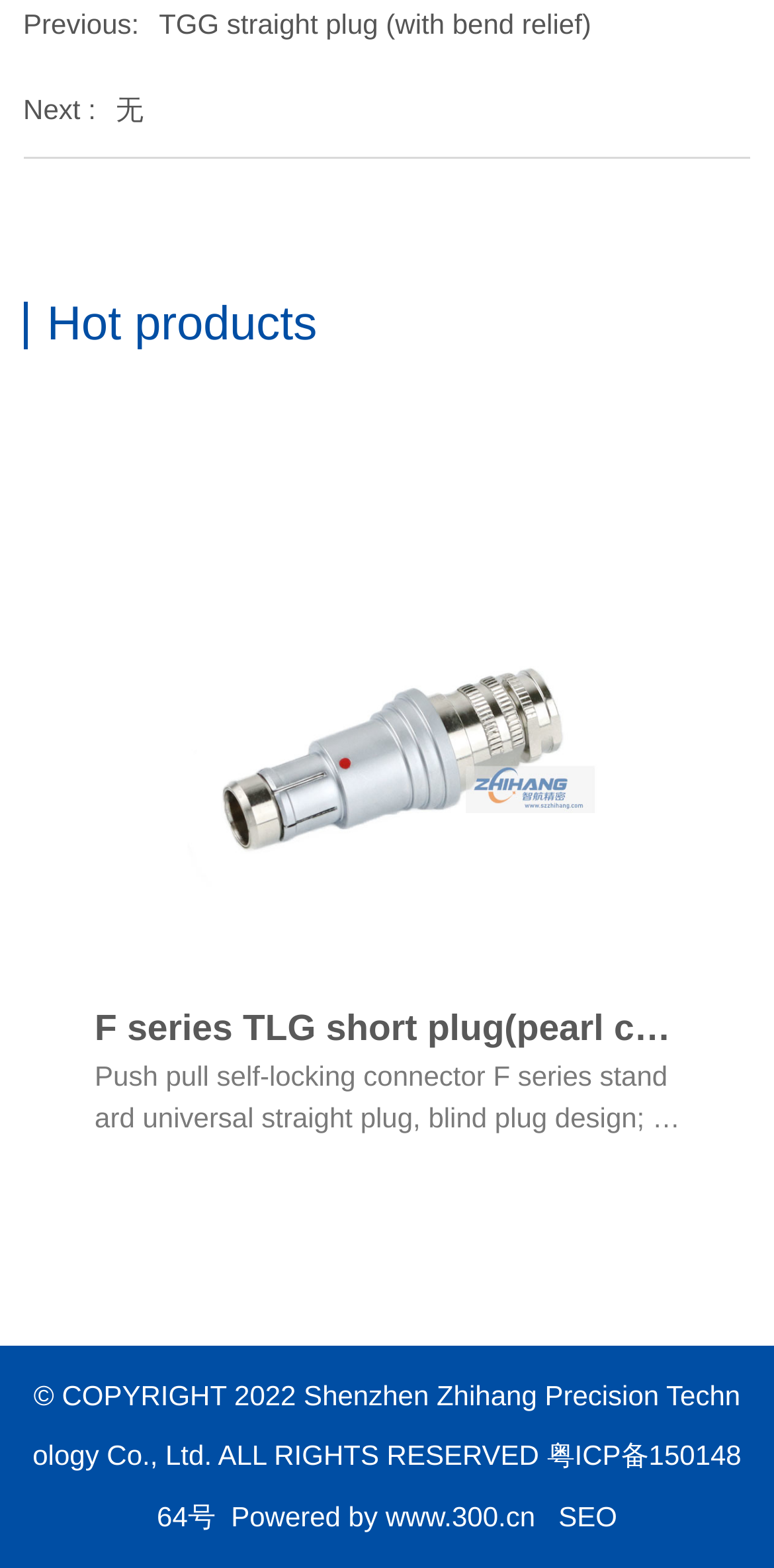Extract the bounding box coordinates of the UI element described: "粤ICP备15014864号". Provide the coordinates in the format [left, top, right, bottom] with values ranging from 0 to 1.

[0.203, 0.918, 0.958, 0.977]